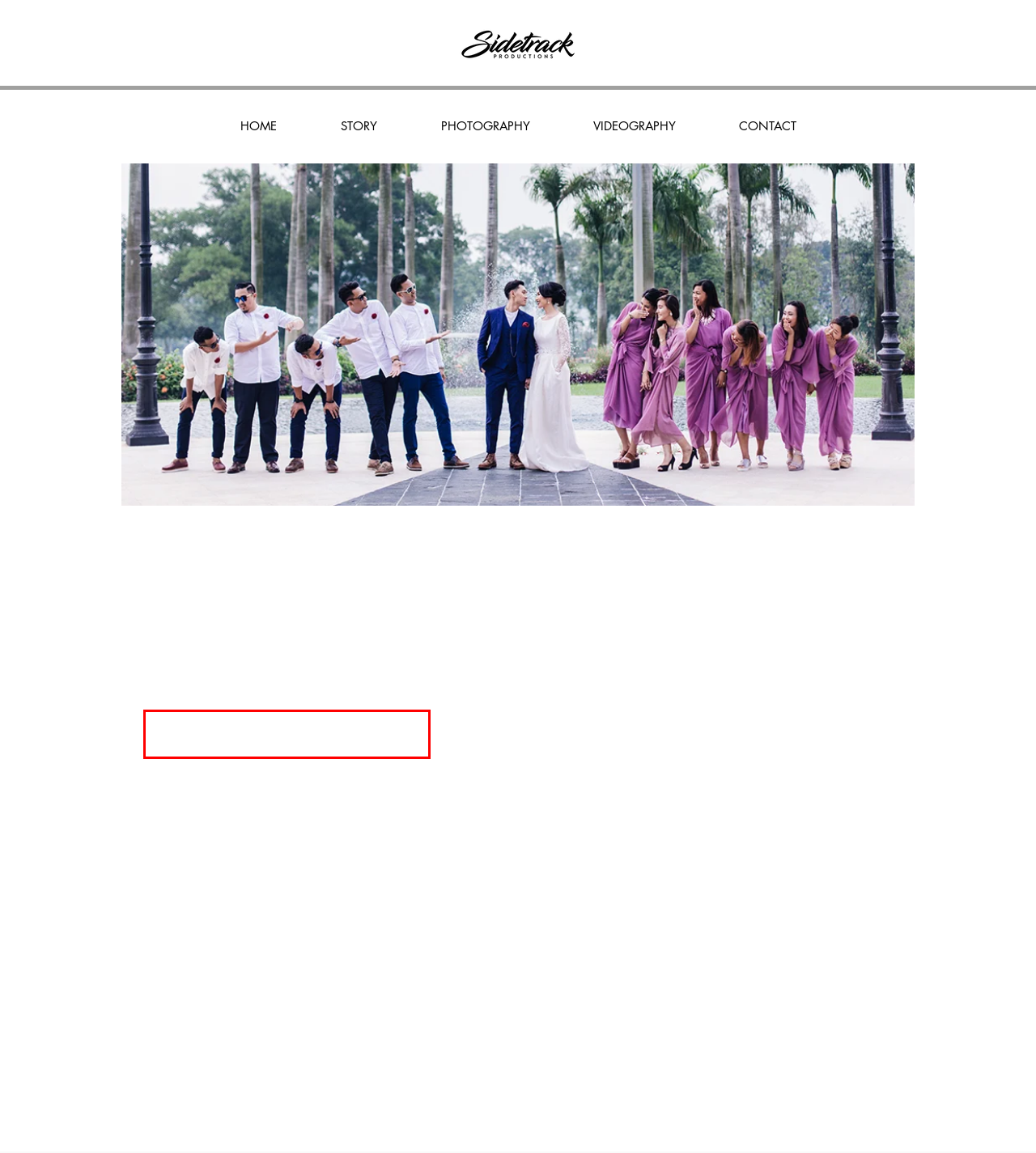You have a screenshot with a red rectangle around a UI element. Recognize and extract the text within this red bounding box using OCR.

Alternatively, you can reach us by filling in the form on the right. We promise you we'll attend to it shortly.